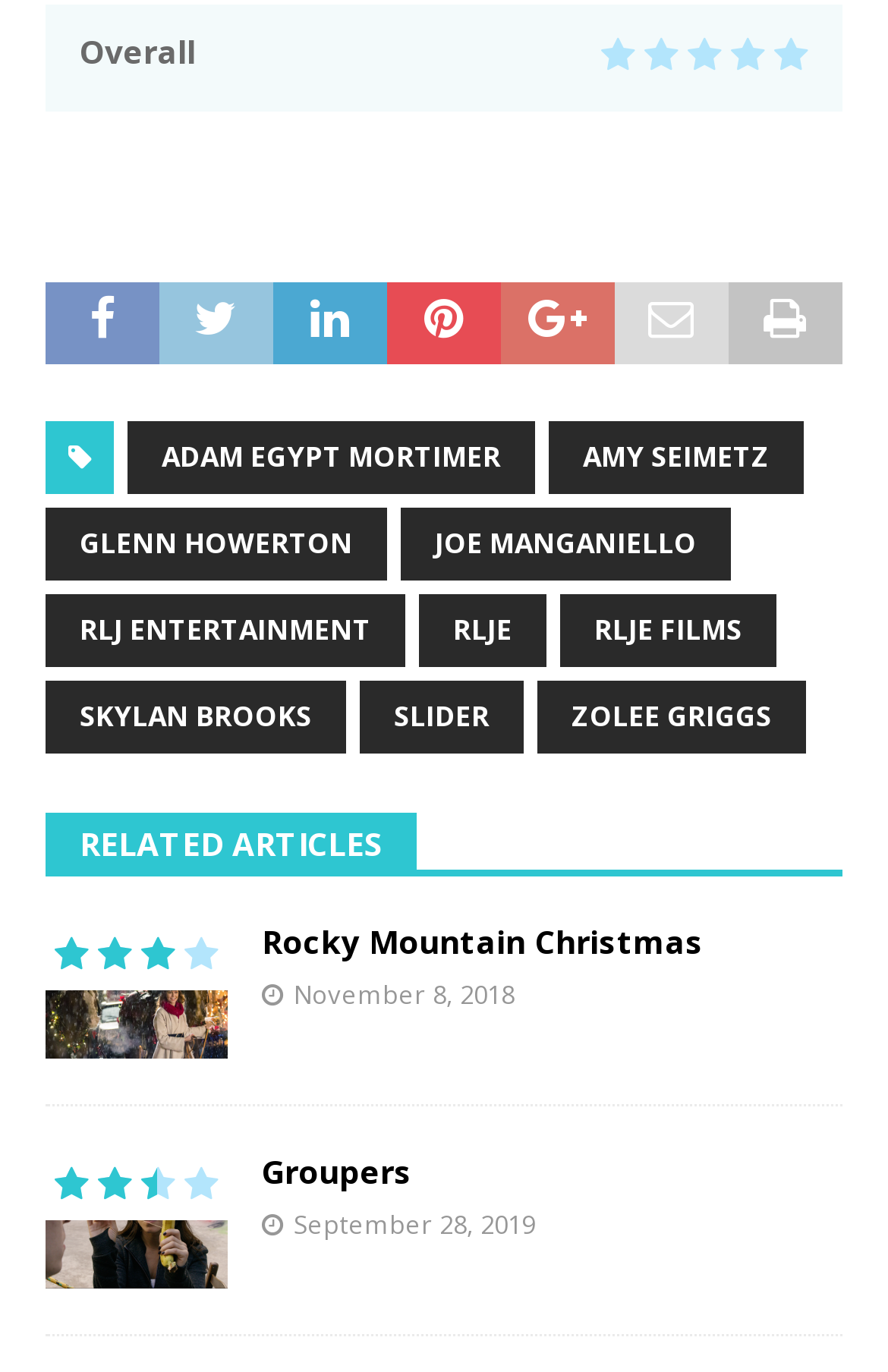Determine the bounding box coordinates of the section to be clicked to follow the instruction: "Check the release date of Groupers". The coordinates should be given as four float numbers between 0 and 1, formatted as [left, top, right, bottom].

[0.331, 0.88, 0.603, 0.905]